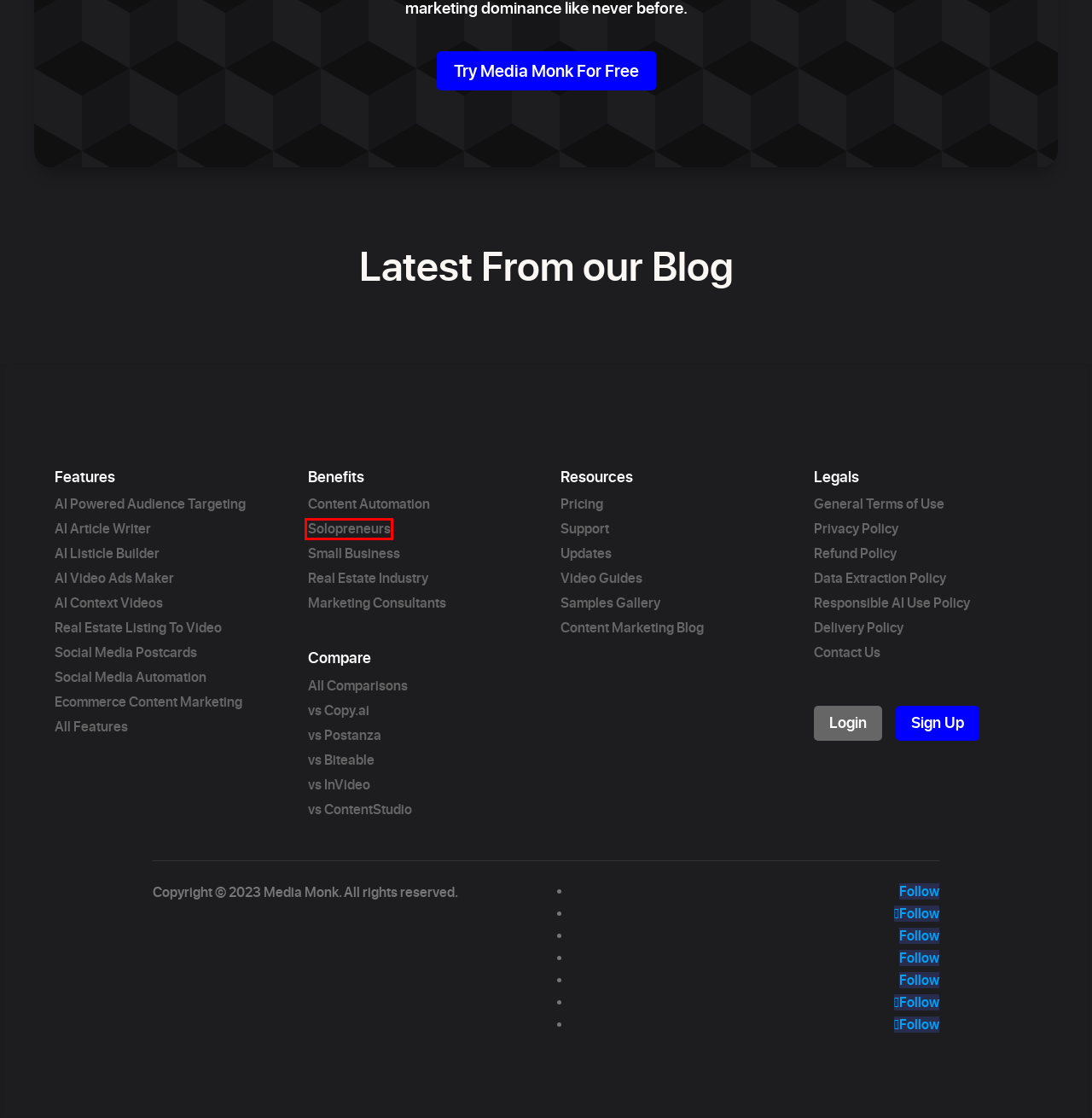Look at the screenshot of a webpage where a red rectangle bounding box is present. Choose the webpage description that best describes the new webpage after clicking the element inside the red bounding box. Here are the candidates:
A. #1 Top AI Video Maker For Content Marketing
B. Data Extraction Policy » Media Monk - AI Content Creation & Marketing Automation
C. #1 Alternative to Content Studio for Social Media Automation
D. #1 Best Value Social Media Automation & Post Scheduler
E. High Value Content Marketing For Solopreneurs at Low Cost
F. #1 For Video Ads - Media Monk - Powered By AI & Simplicity
G. #1 Best Alternative to InVideo for Real Estate Videos
H. #1 AI Listicle Builder - Text/Video Listicles | Super Easy!

E